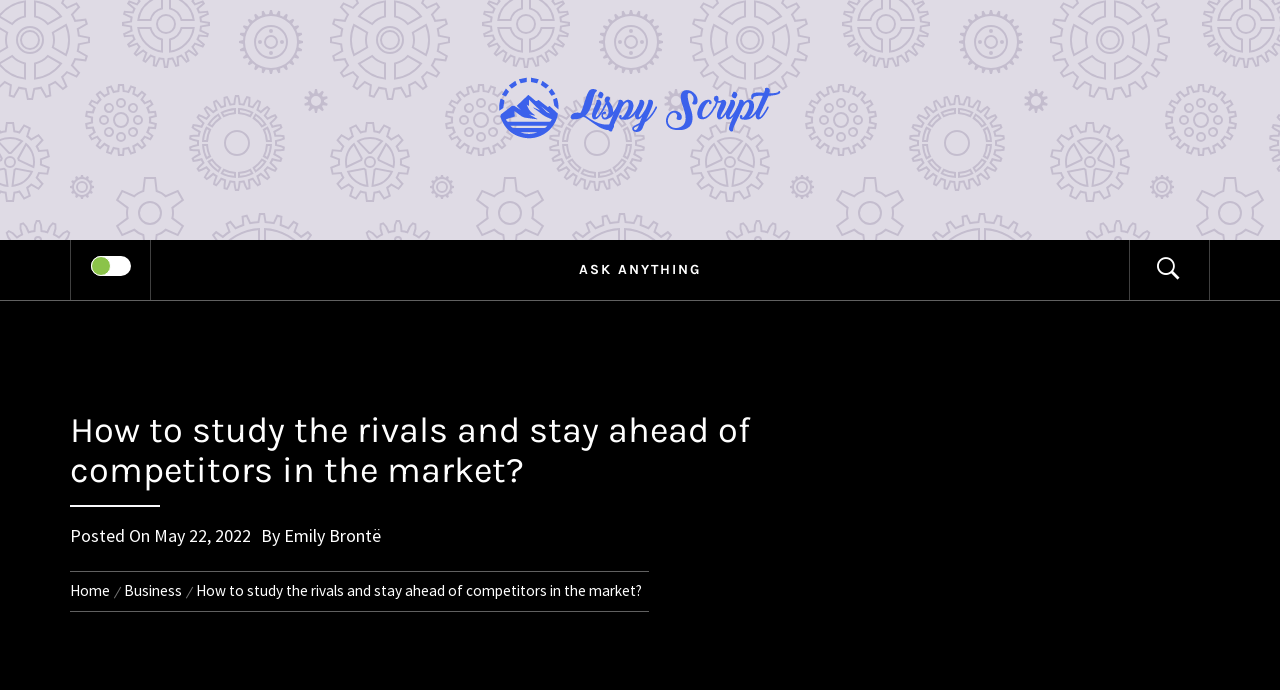Could you provide the bounding box coordinates for the portion of the screen to click to complete this instruction: "Ask a question"?

[0.441, 0.348, 0.559, 0.435]